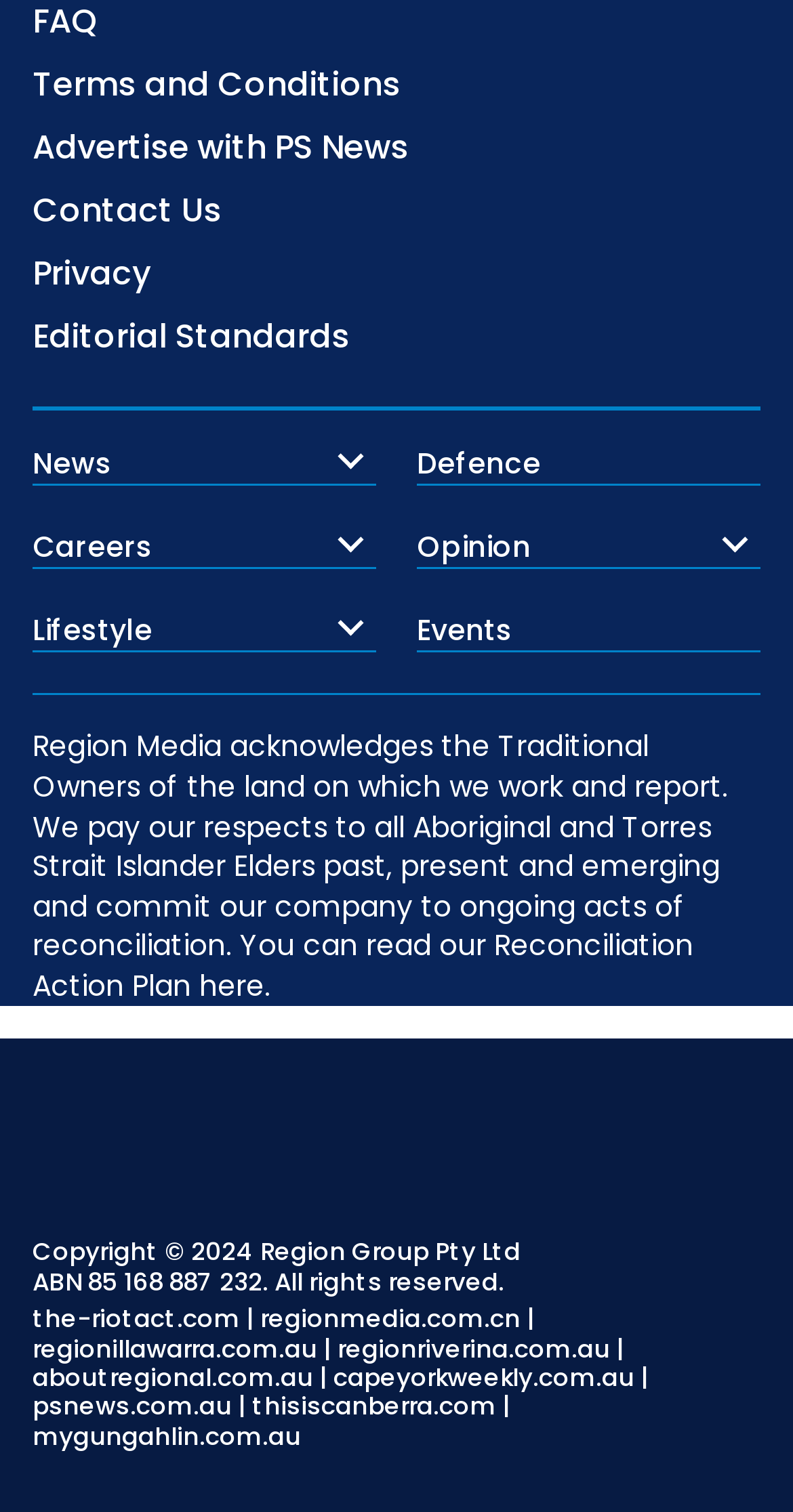How many links are there in the footer section?
Refer to the image and provide a thorough answer to the question.

I counted the number of links in the footer section, which starts from 'Terms and Conditions' and ends at 'mygungahlin.com.au', and found 24 links.